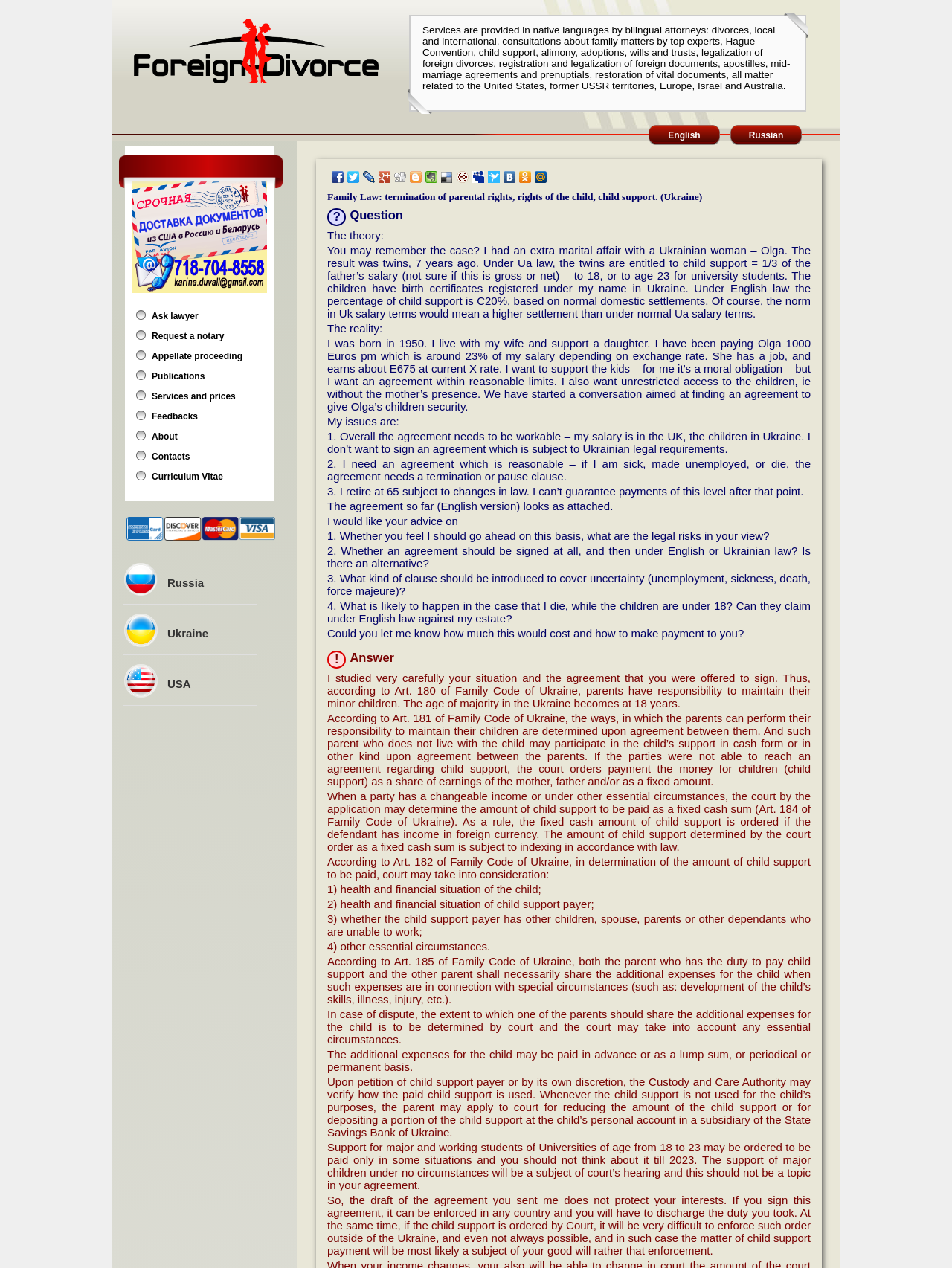What is the purpose of the 'Ask lawyer' link?
Use the information from the image to give a detailed answer to the question.

I deduced this by considering the context of the link, which is placed among other links related to legal services, and the text of the link itself, which suggests that it allows users to ask a lawyer a question.